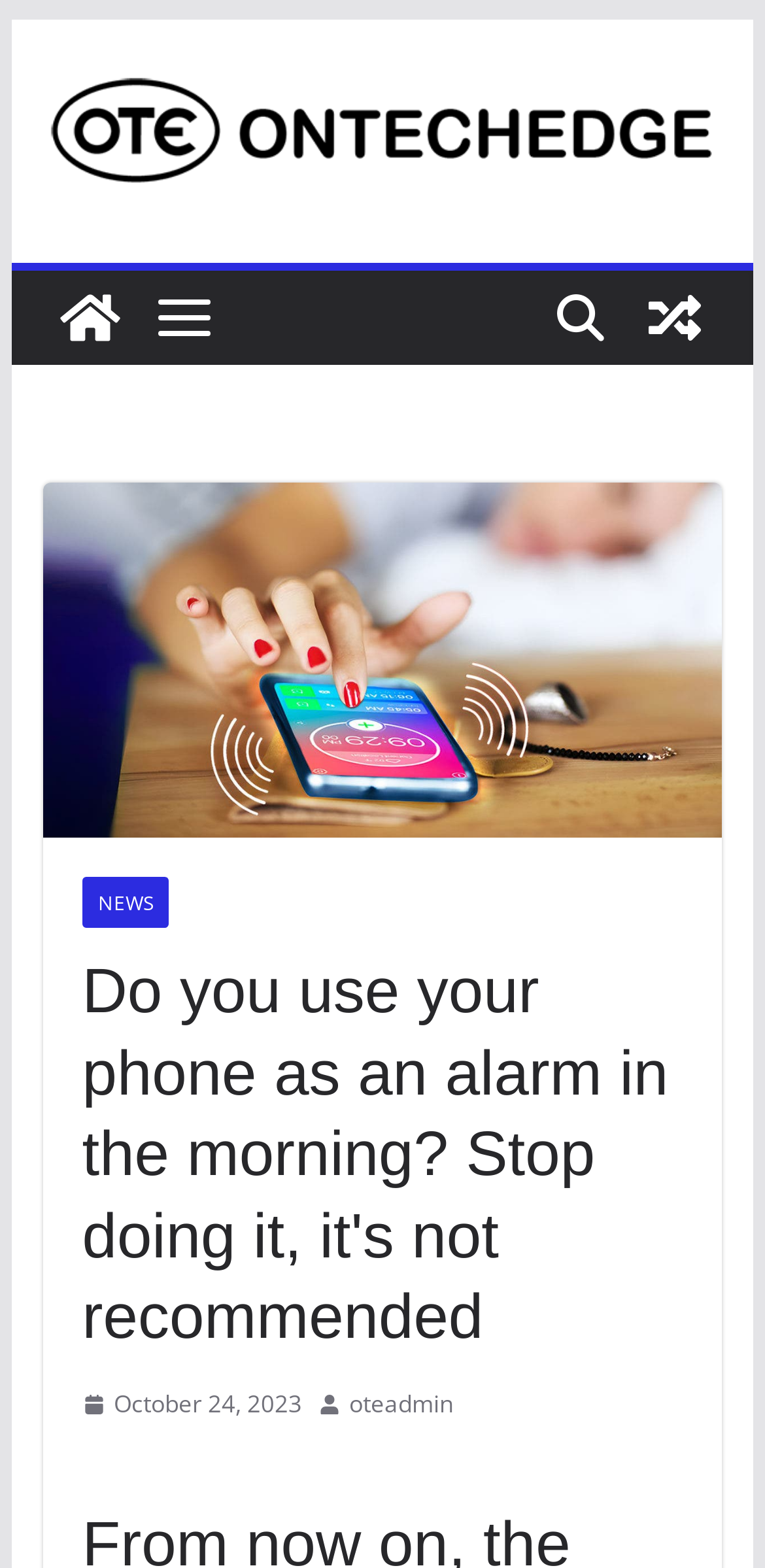What is the purpose of the 'View a random post' link?
Use the information from the screenshot to give a comprehensive response to the question.

I inferred the purpose of the 'View a random post' link by reading its text and understanding that it is likely a feature to randomly display a post from the website, allowing users to discover new content.